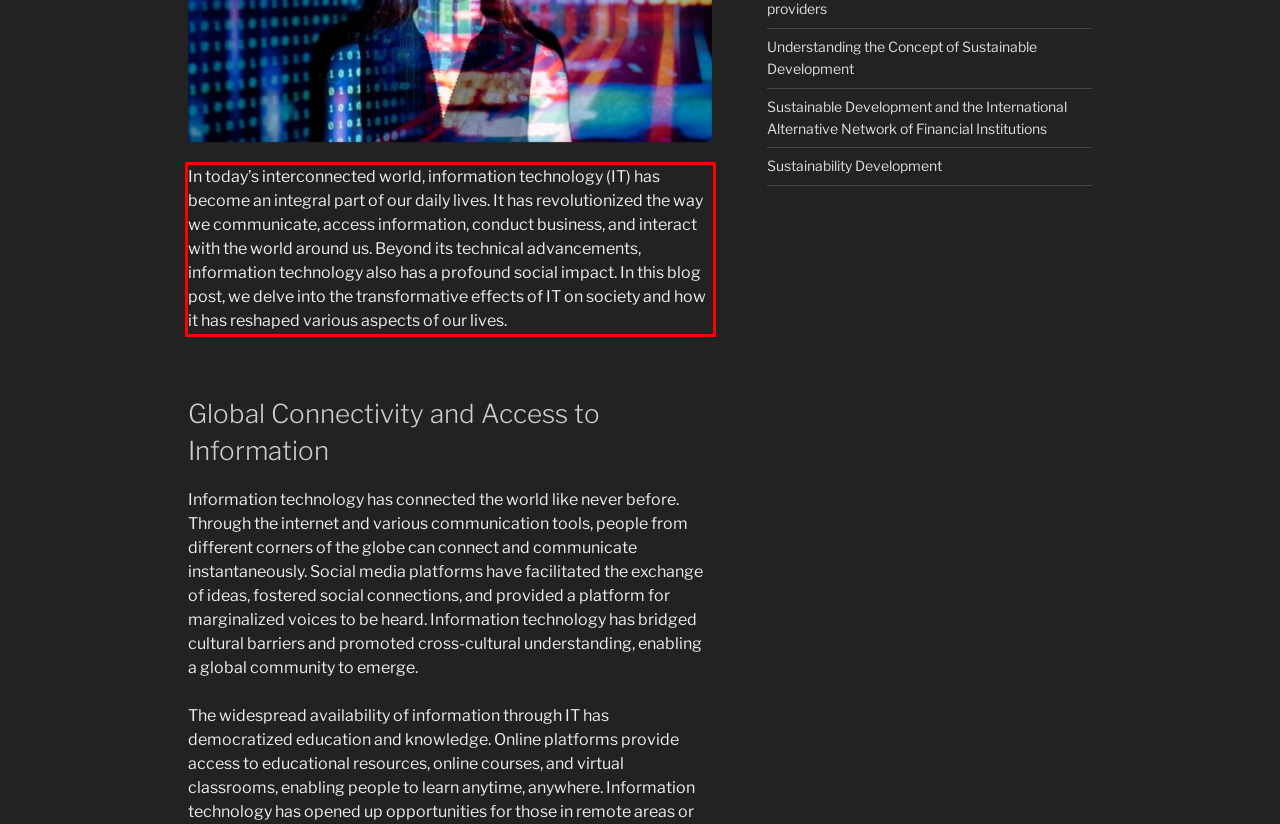You are given a screenshot showing a webpage with a red bounding box. Perform OCR to capture the text within the red bounding box.

In today’s interconnected world, information technology (IT) has become an integral part of our daily lives. It has revolutionized the way we communicate, access information, conduct business, and interact with the world around us. Beyond its technical advancements, information technology also has a profound social impact. In this blog post, we delve into the transformative effects of IT on society and how it has reshaped various aspects of our lives.